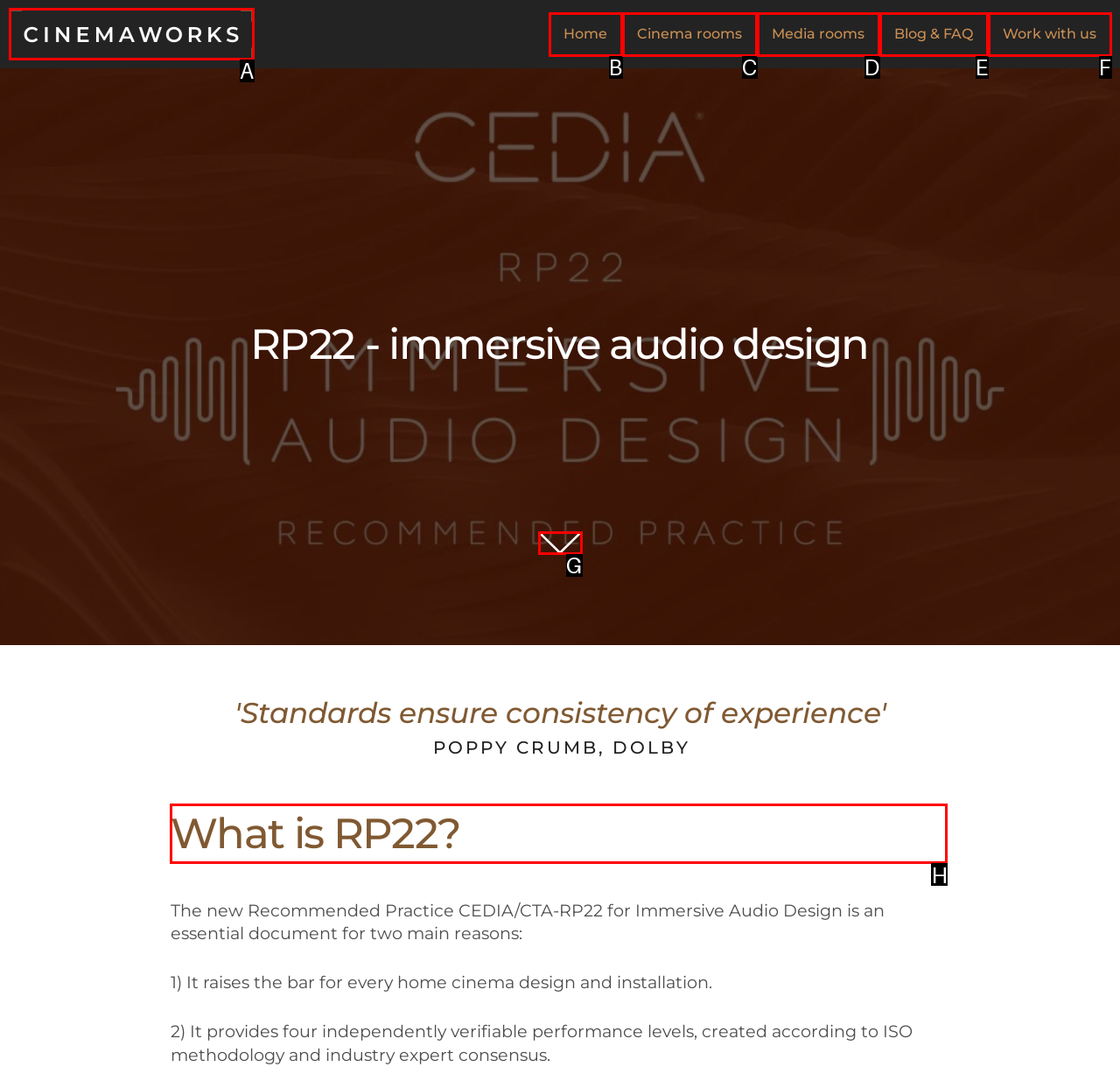Identify which HTML element to click to fulfill the following task: Click the 'Peach Brandy' link. Provide your response using the letter of the correct choice.

None